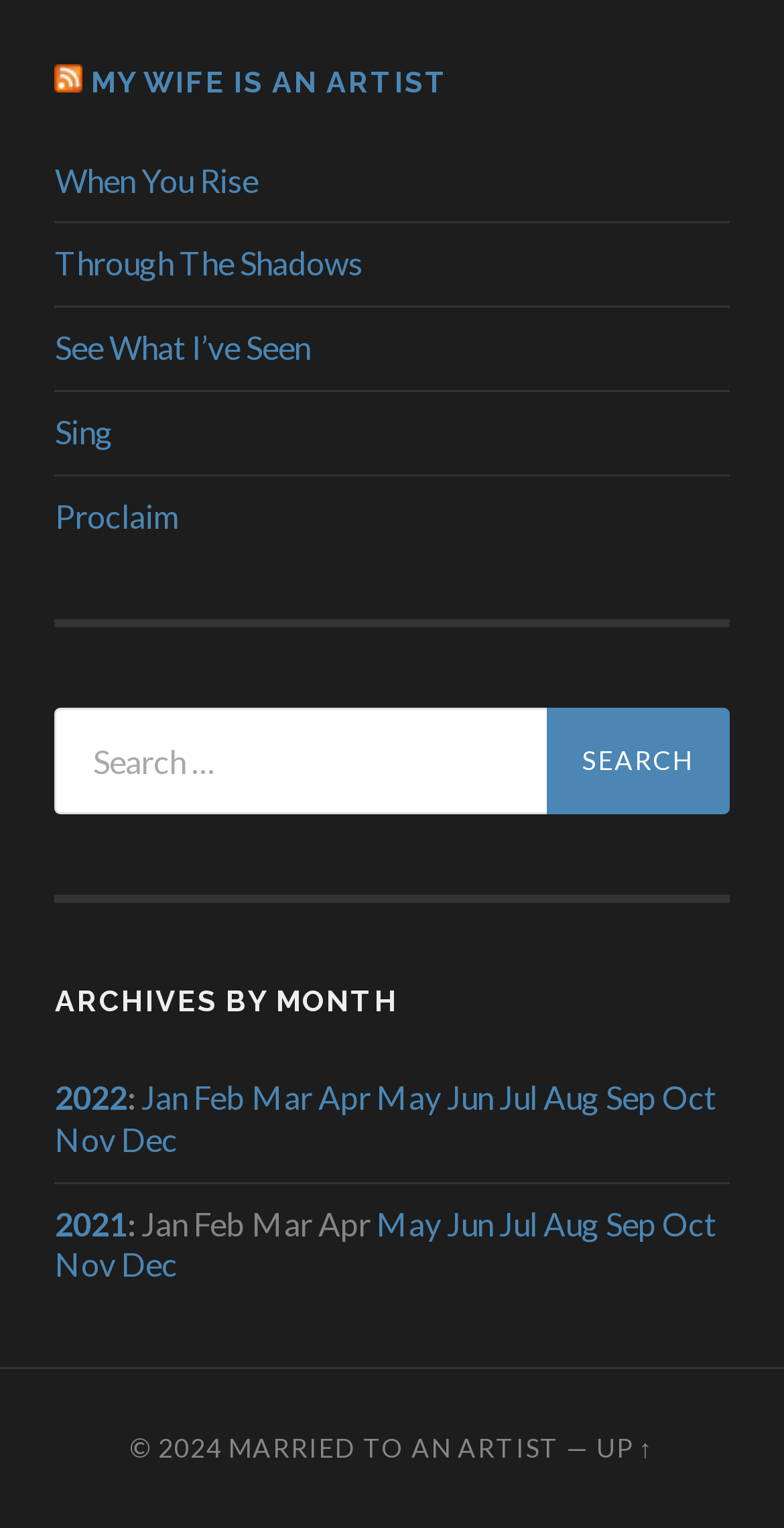Show the bounding box coordinates of the element that should be clicked to complete the task: "Subscribe to the newsletter".

None